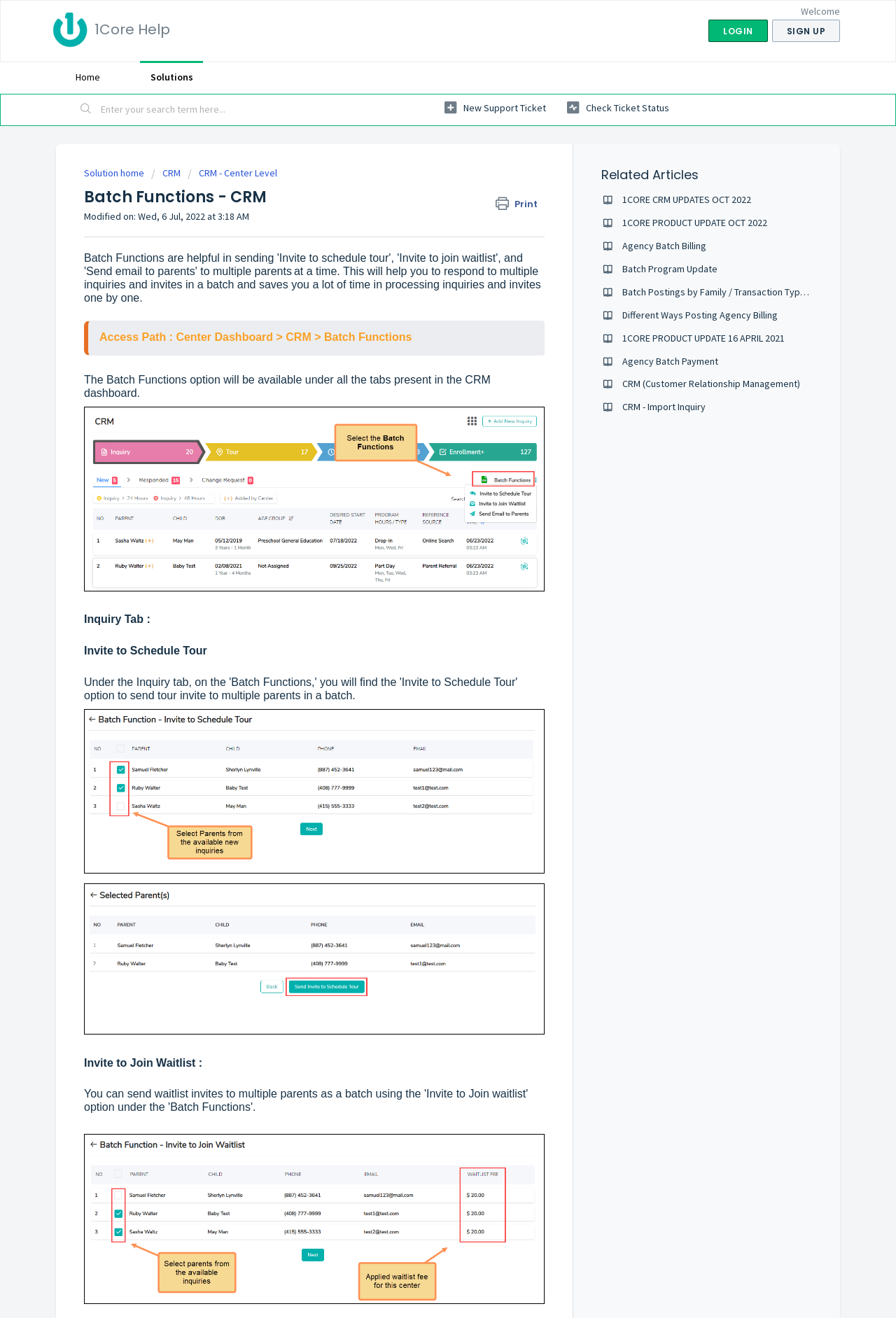Find the bounding box coordinates of the element you need to click on to perform this action: 'Check ticket status'. The coordinates should be represented by four float values between 0 and 1, in the format [left, top, right, bottom].

[0.633, 0.073, 0.747, 0.091]